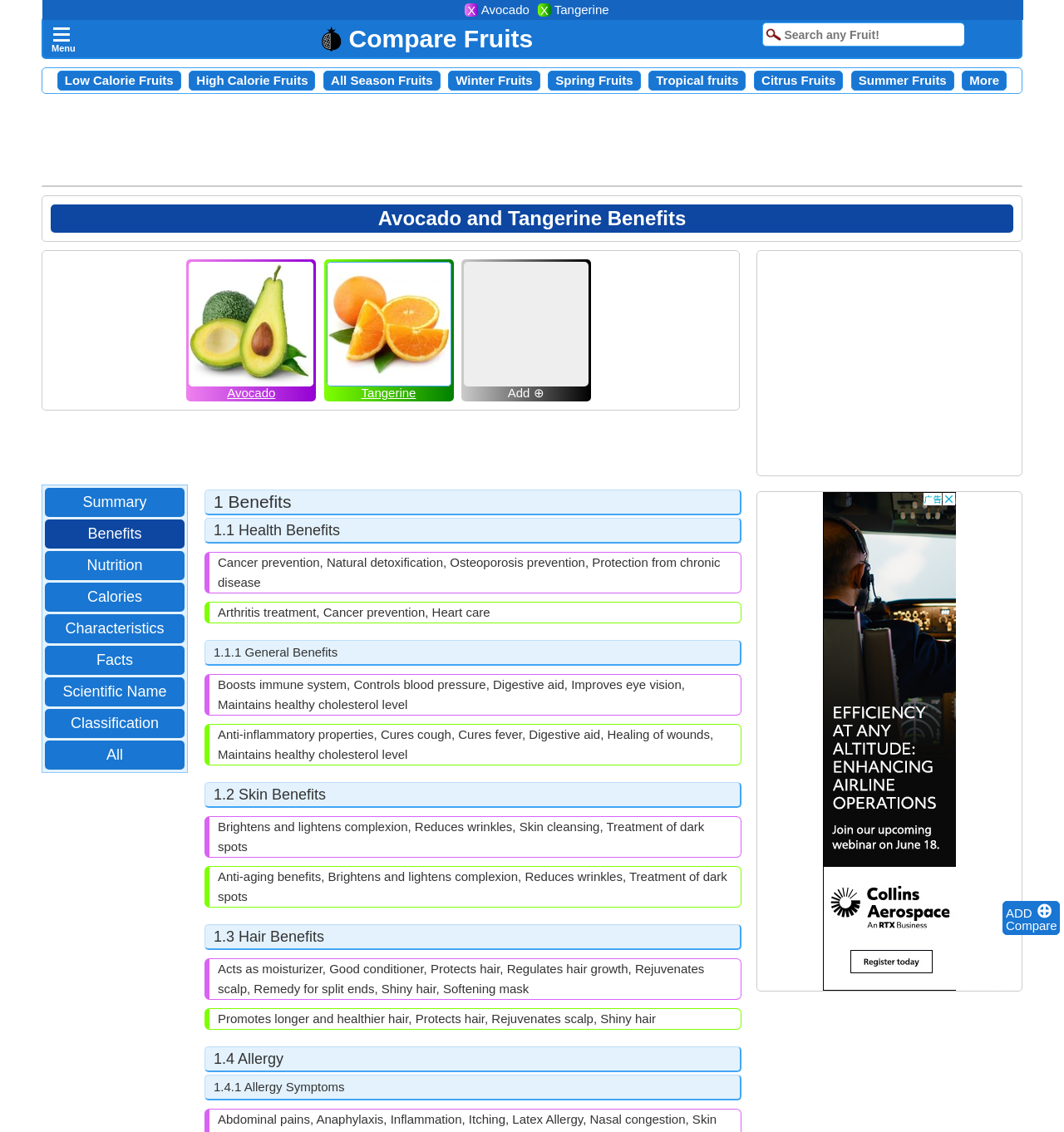Construct a comprehensive description capturing every detail on the webpage.

The webpage is about the benefits of avocados and tangerines, and how to include them in your regular diet. At the top right corner, there is a close button ('×') and an 'ADD' button with a plus sign ('⊕') next to it. Below that, there is a 'Compare' button. On the top left, there is a menu icon ('≡') and a link to compare fruits with an image.

In the middle of the page, there is a search bar with a placeholder text 'Search any Fruit!'. Below the search bar, there are several links to different categories of fruits, including low-calorie fruits, high-calorie fruits, and fruits by season. At the end of the list, there is a 'Show More Category' button.

On the right side of the page, there are two sections, one for avocados and one for tangerines. Each section has an image of the fruit, a link to the fruit's page, and an 'Add To Compare' button. Below these sections, there are two advertisements.

The main content of the page is divided into several sections, including a summary, benefits, nutrition, calories, characteristics, facts, and scientific name. The benefits section is further divided into health benefits, skin benefits, hair benefits, and allergy symptoms. Each of these subsections lists several benefits of avocados and tangerines, such as cancer prevention, arthritis treatment, and skin cleansing.

There are also three advertisements scattered throughout the page, one in the middle and two at the bottom.